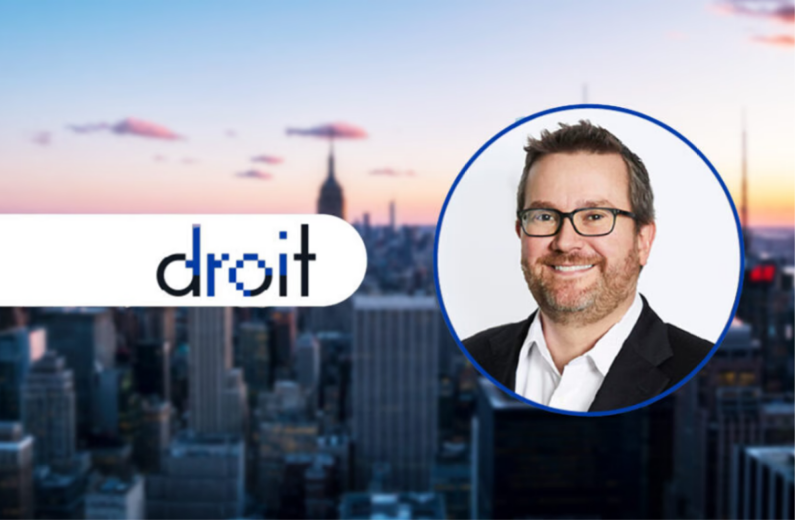What is the name of the technology firm featured?
Look at the image and respond with a single word or a short phrase.

Droit